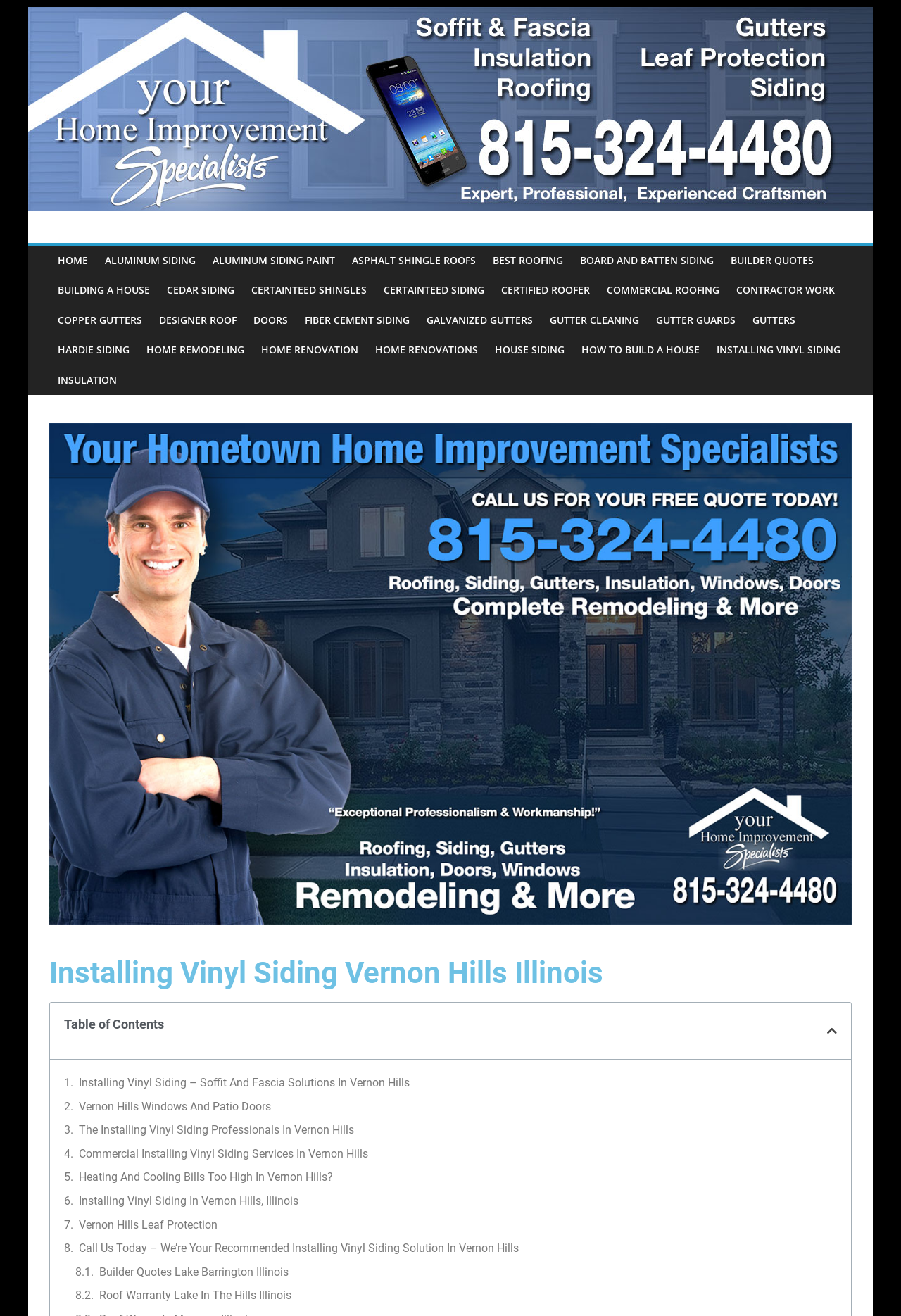How many links are there in the navigation menu?
Please respond to the question with a detailed and thorough explanation.

By counting the links in the navigation menu, I found that there are 24 links, including 'HOME', 'ALUMINUM SIDING', 'ALUMINUM SIDING PAINT', and so on.